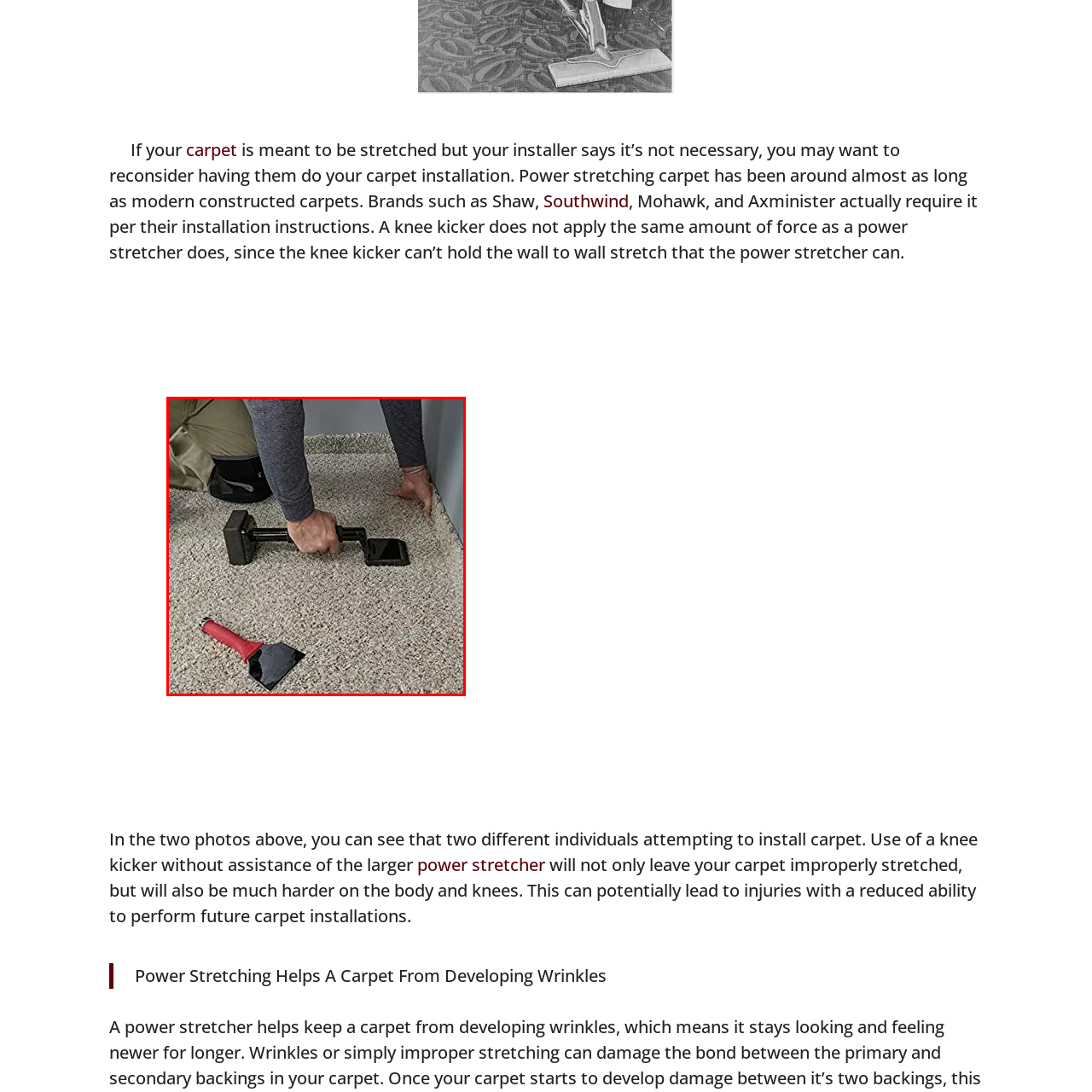Please analyze the elements within the red highlighted area in the image and provide a comprehensive answer to the following question: What is the purpose of the power stretcher?

The power stretcher is used to prevent wrinkles and ensure the carpet is properly stretched, which is important for achieving a professional finish and avoiding future issues.